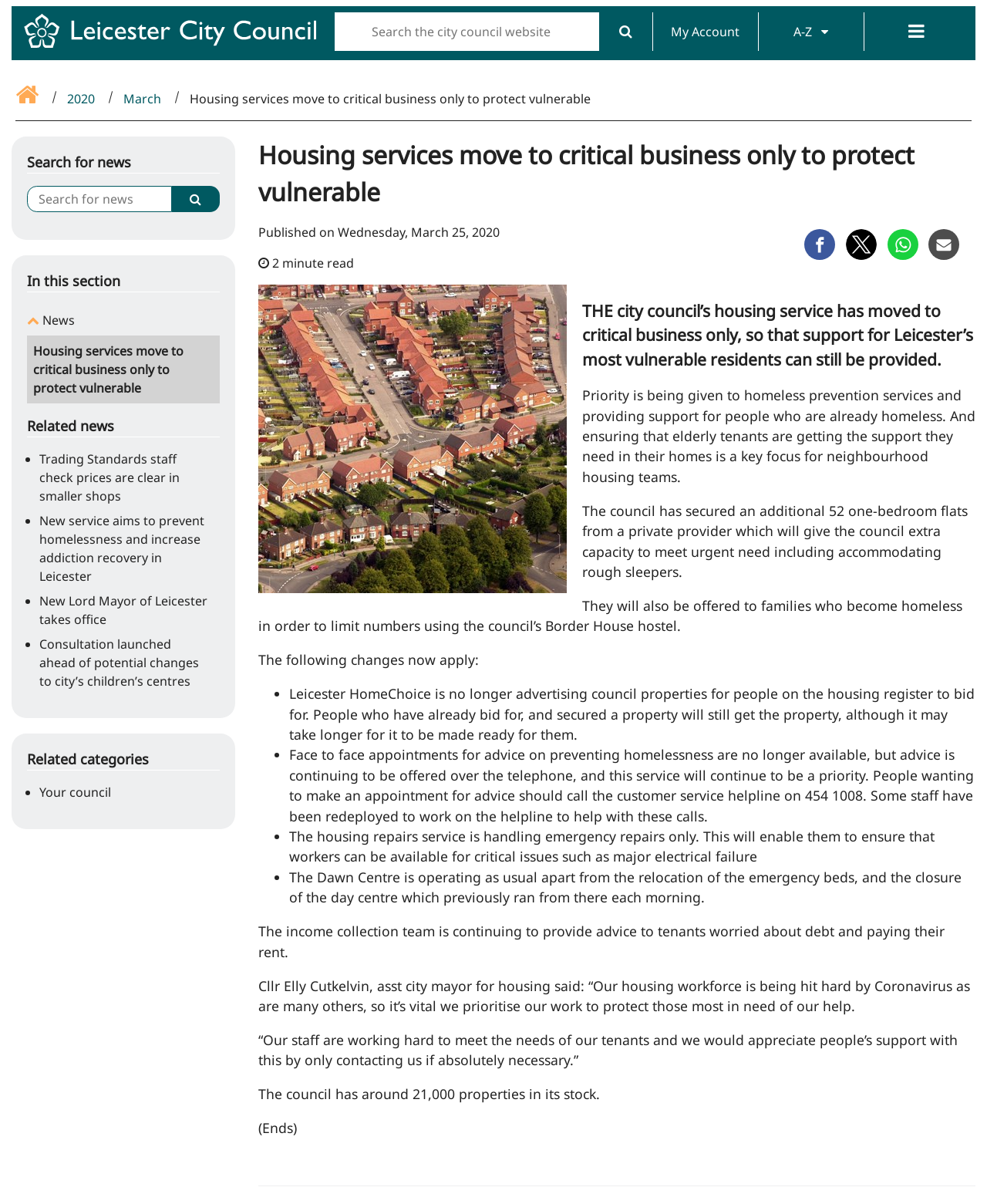How many properties does the council have in its stock?
Look at the image and respond with a one-word or short phrase answer.

21,000